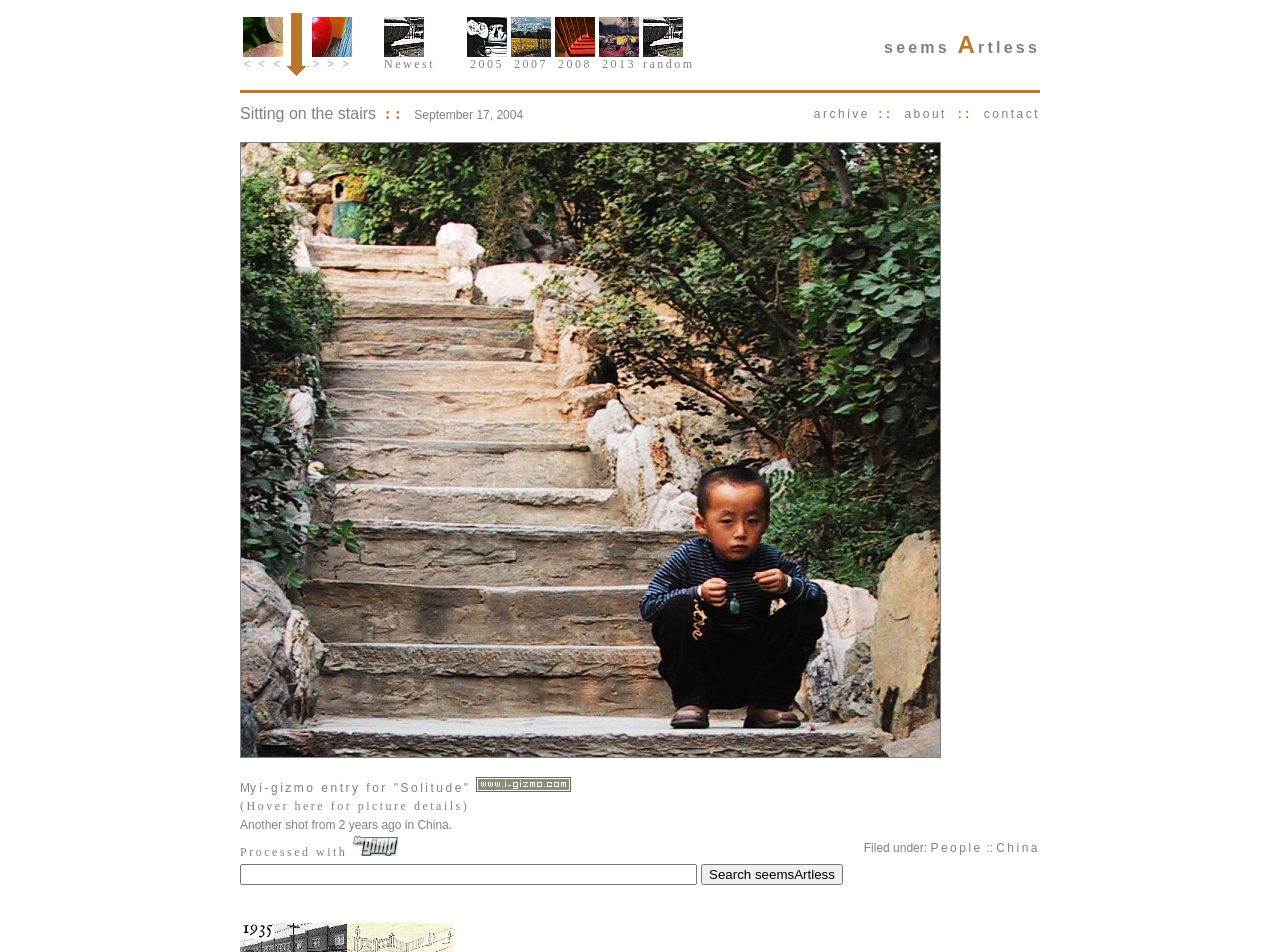Highlight the bounding box of the UI element that corresponds to this description: "random".

[0.502, 0.048, 0.543, 0.076]